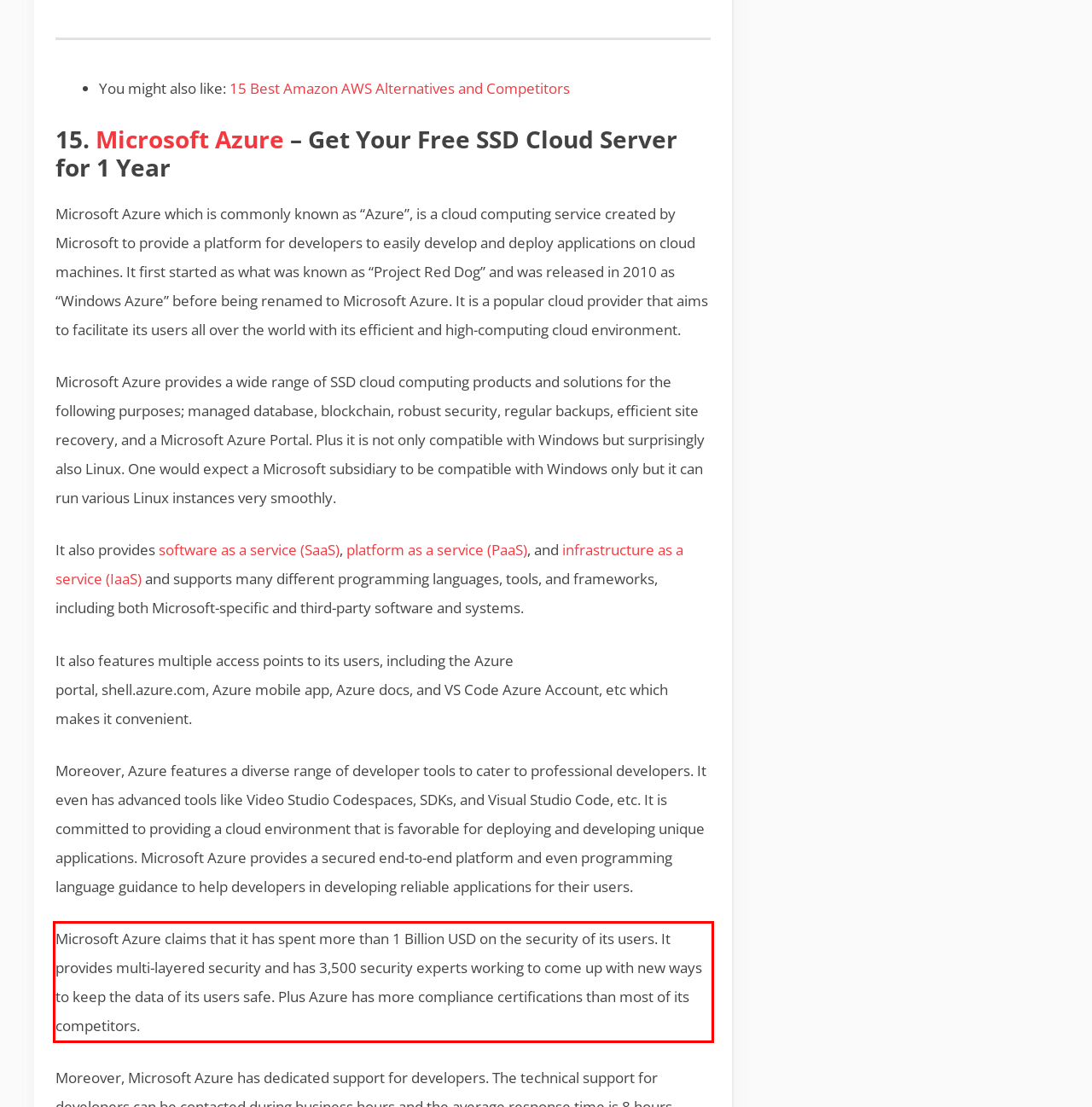Using the provided screenshot, read and generate the text content within the red-bordered area.

Microsoft Azure claims that it has spent more than 1 Billion USD on the security of its users. It provides multi-layered security and has 3,500 security experts working to come up with new ways to keep the data of its users safe. Plus Azure has more compliance certifications than most of its competitors.